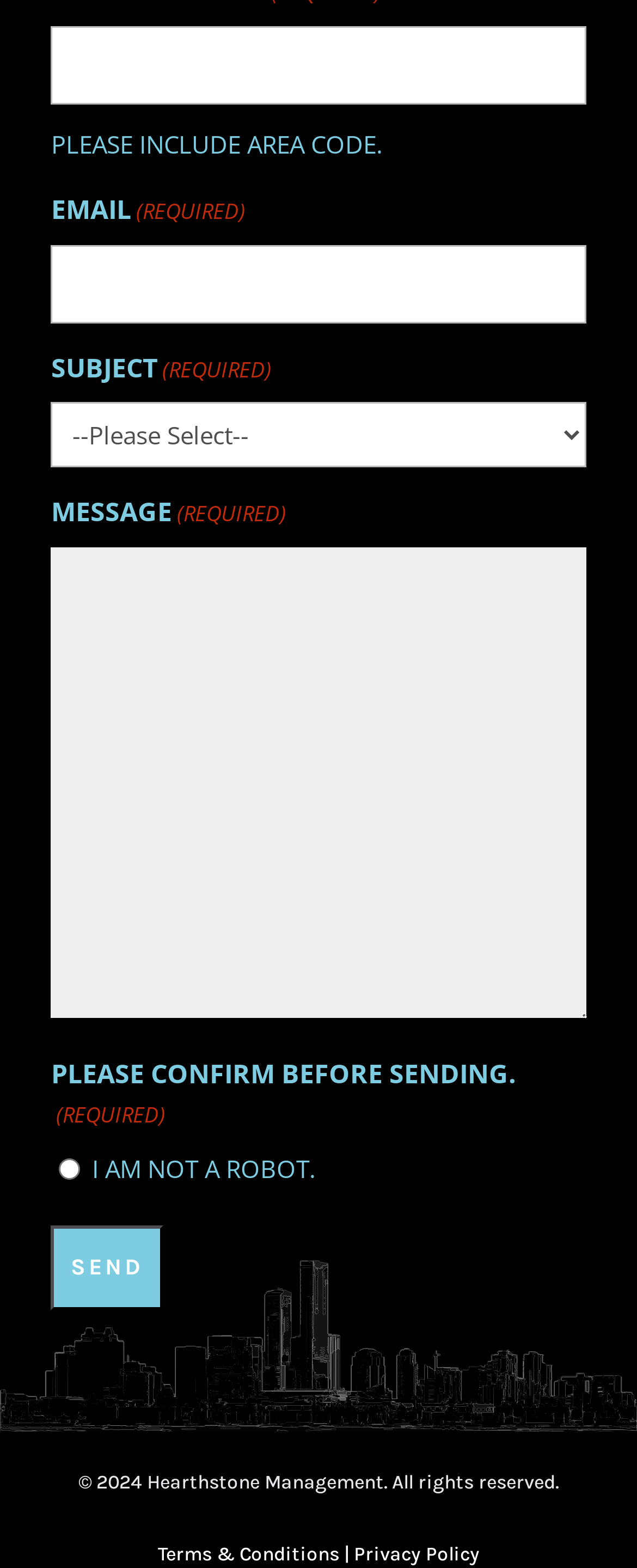Determine the bounding box coordinates of the region to click in order to accomplish the following instruction: "Contact ALPINA via email". Provide the coordinates as four float numbers between 0 and 1, specifically [left, top, right, bottom].

None